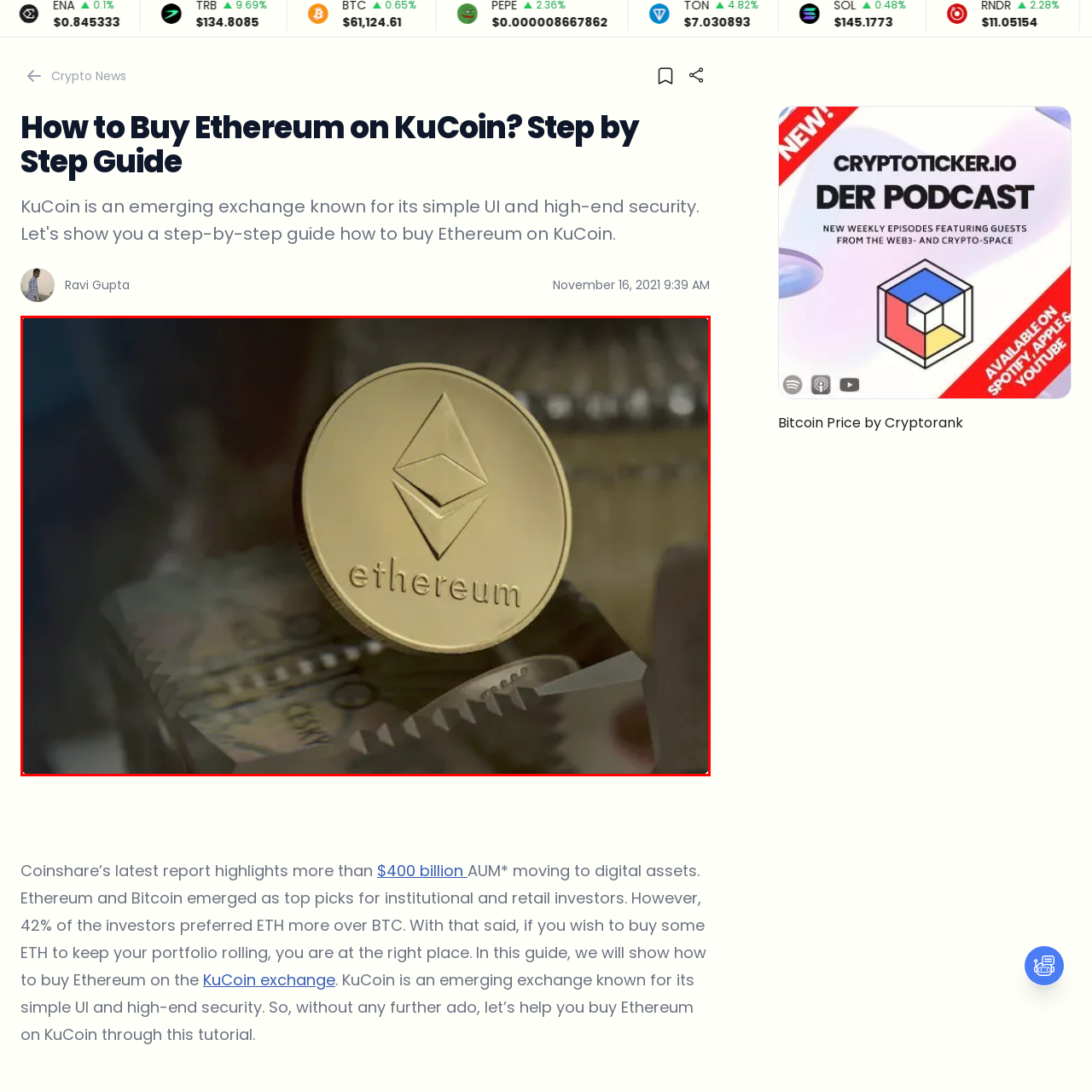Focus your attention on the picture enclosed within the red border and formulate a detailed answer to the question below, using the image as your primary reference: 
What is the background of the image?

The background of the image is blurred, which suggests a financial context, possibly referencing currency or investment, and enhances the theme of cryptocurrency. The blurred background helps to emphasize the Ethereum coin as the main object in the image.